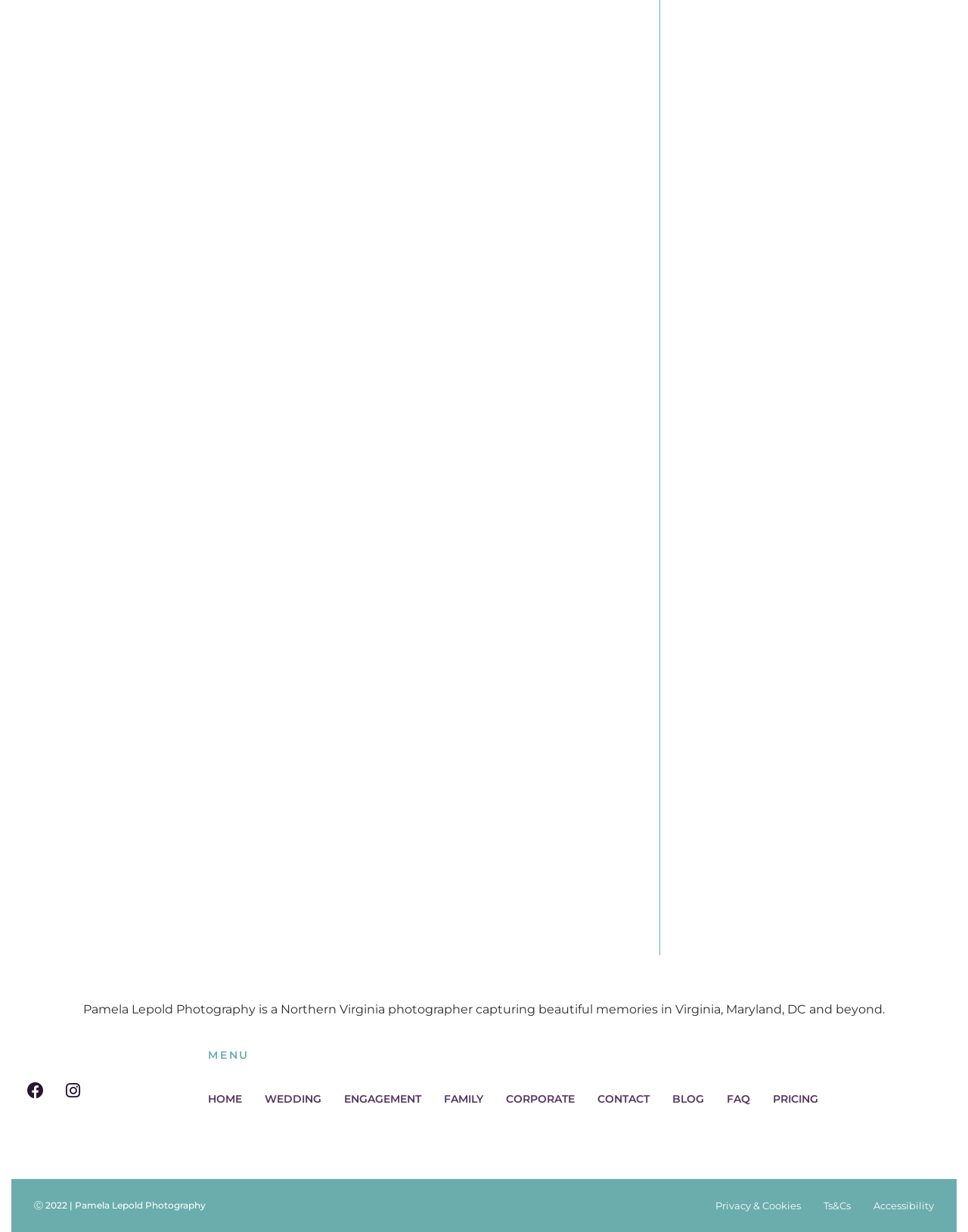Specify the bounding box coordinates of the element's region that should be clicked to achieve the following instruction: "Read blog". The bounding box coordinates consist of four float numbers between 0 and 1, in the format [left, top, right, bottom].

[0.695, 0.886, 0.727, 0.898]